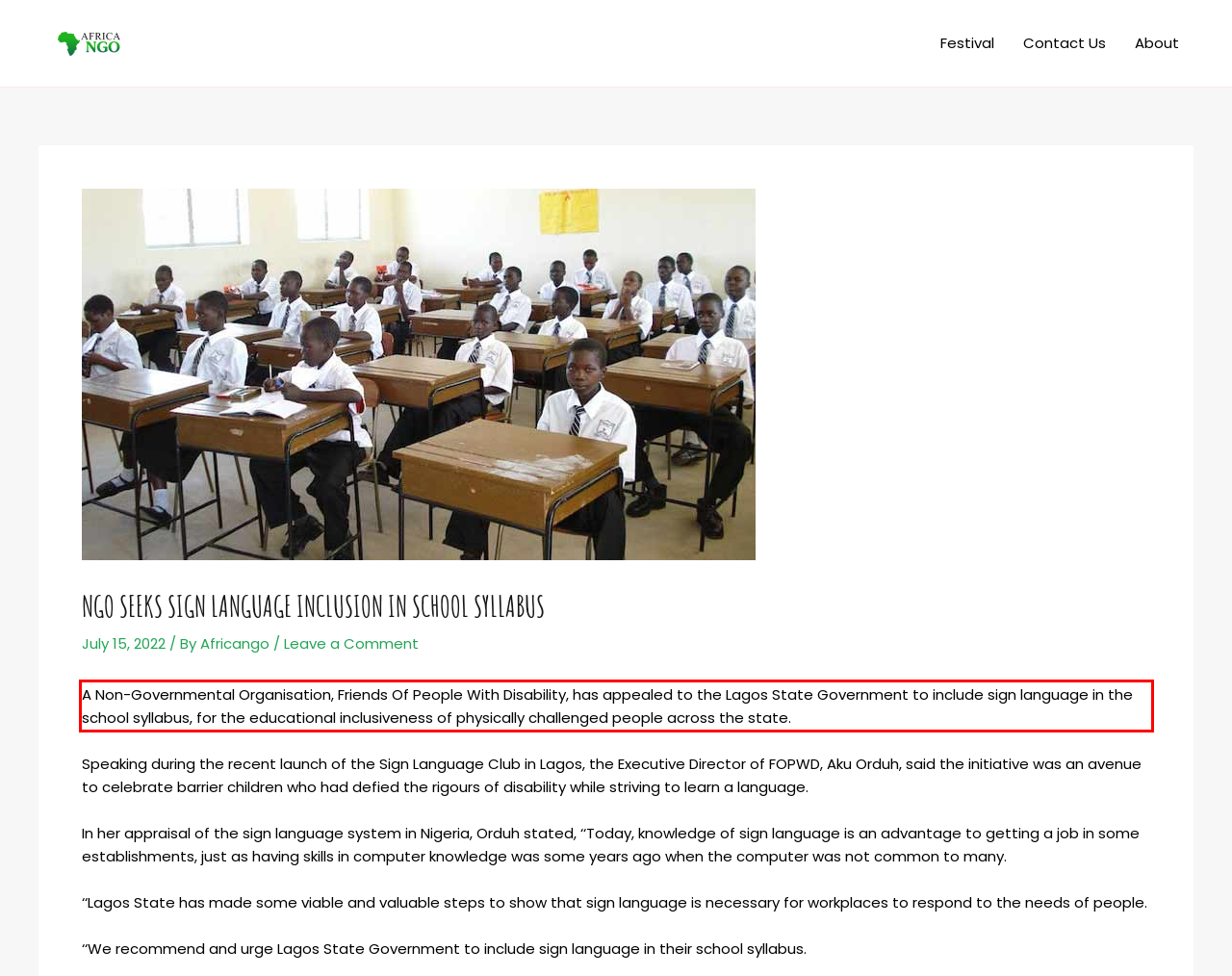Examine the screenshot of the webpage, locate the red bounding box, and perform OCR to extract the text contained within it.

A Non-Governmental Organisation, Friends Of People With Disability, has appealed to the Lagos State Government to include sign language in the school syllabus, for the educational inclusiveness of physically challenged people across the state.